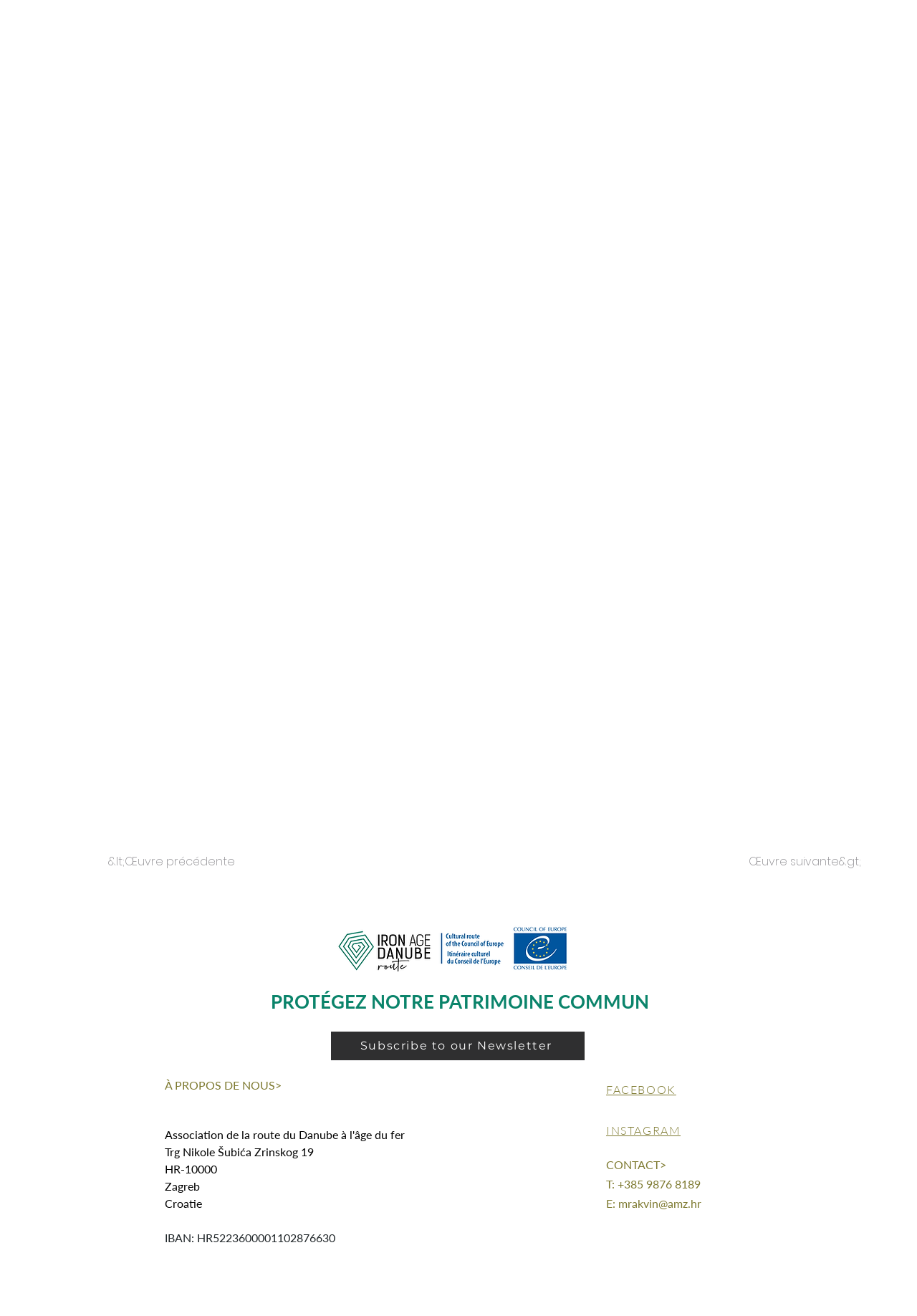With reference to the screenshot, provide a detailed response to the question below:
What are the social media platforms available?

The link elements with bounding box coordinates [0.661, 0.817, 0.772, 0.839] and [0.661, 0.848, 0.772, 0.87] contain the text 'FACEBOOK' and 'INSTAGRAM', respectively, which are the social media platforms available.